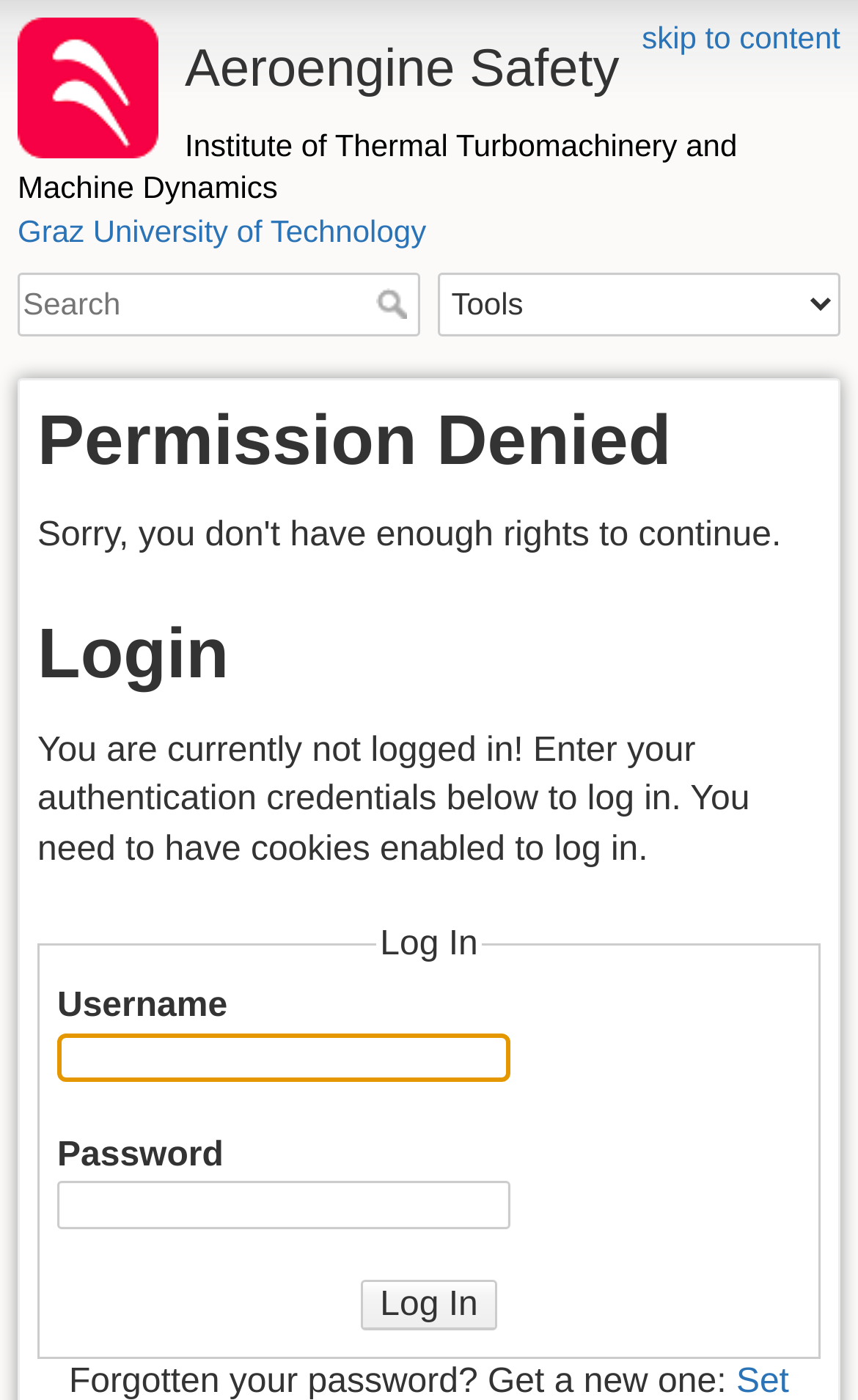Locate the bounding box coordinates of the area where you should click to accomplish the instruction: "search for something".

[0.021, 0.194, 0.49, 0.24]